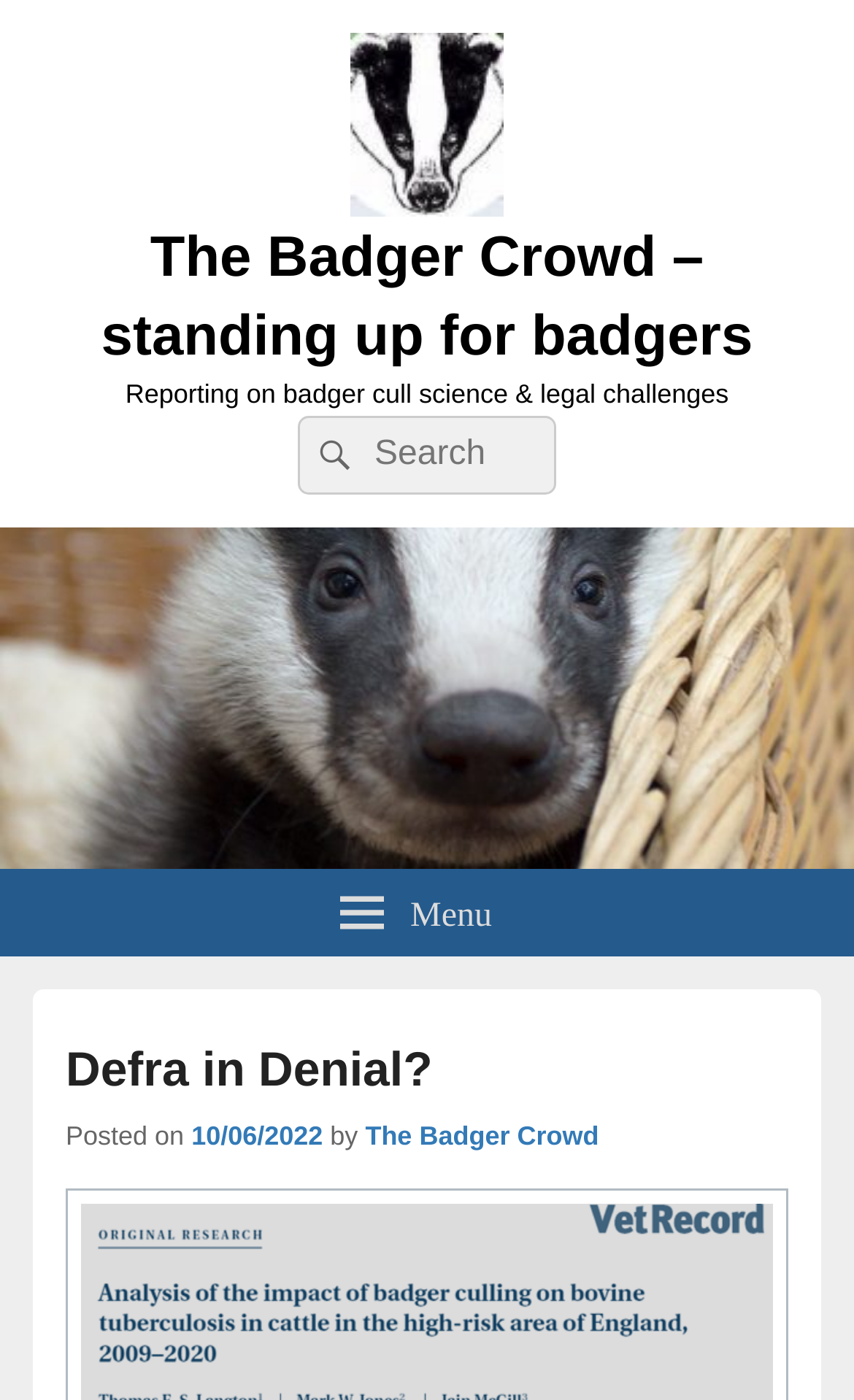Explain the contents of the webpage comprehensively.

The webpage is about the Badger Crowd, an organization standing up for badgers. At the top, there is a logo of the organization, which is an image with the text "The Badger Crowd – standing up for badgers". Below the logo, there is a link with the same text. 

On the top-right side, there is a search bar with a search button and a placeholder text "Search for:". 

Below the search bar, there is a header section with a heading "Defra in Denial?" and a subheading "Posted on 10/06/2022 by The Badger Crowd". 

On the left side, there is a menu button with an icon, which is not expanded by default. 

The main content of the webpage is not explicitly described in the accessibility tree, but based on the meta description, it is likely that the webpage discusses a new peer-reviewed scientific analysis of the effects of the current badger cull, published in Veterinary Record on March 18th this year.